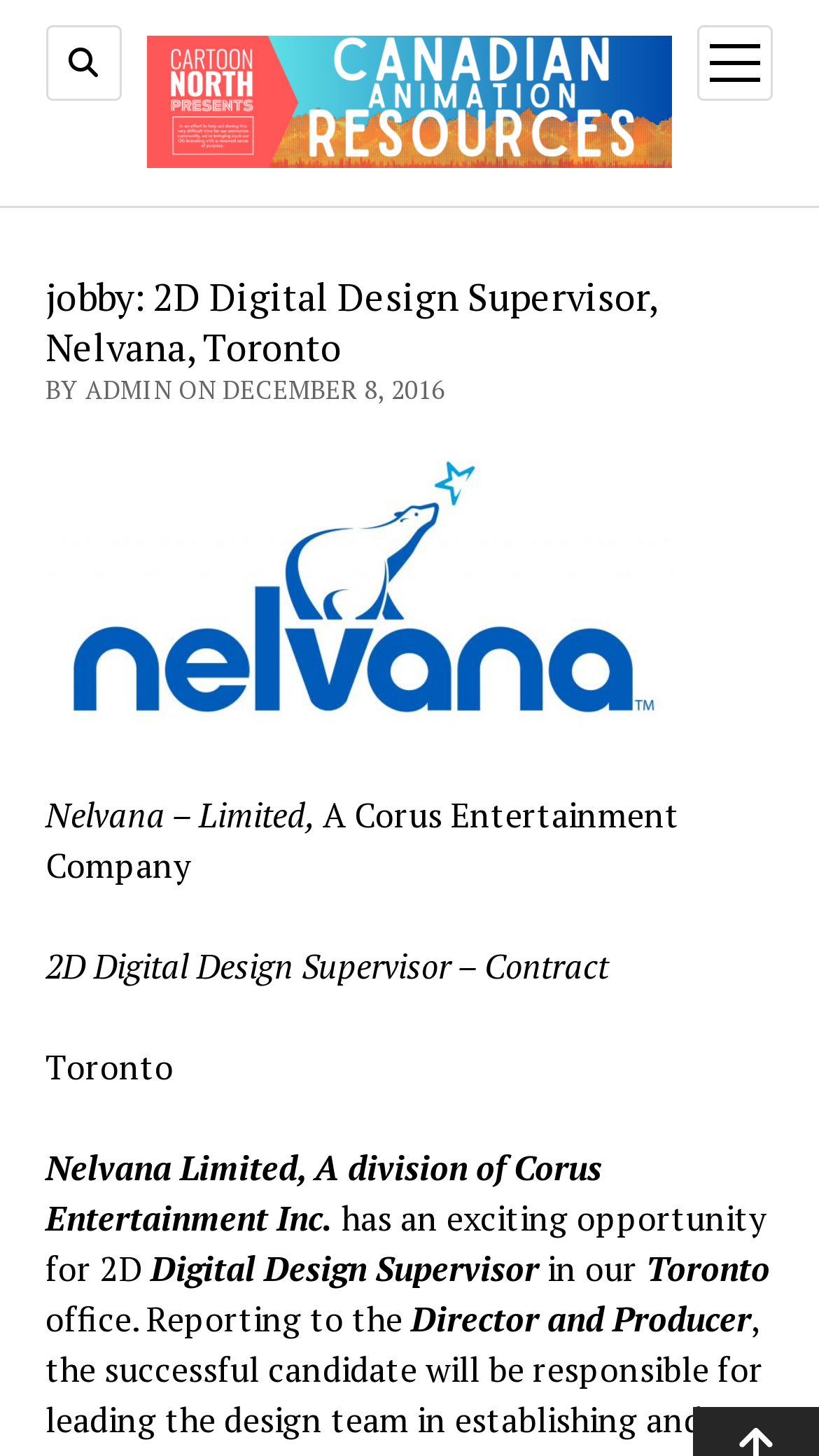Answer this question in one word or a short phrase: What is the job title?

2D Digital Design Supervisor